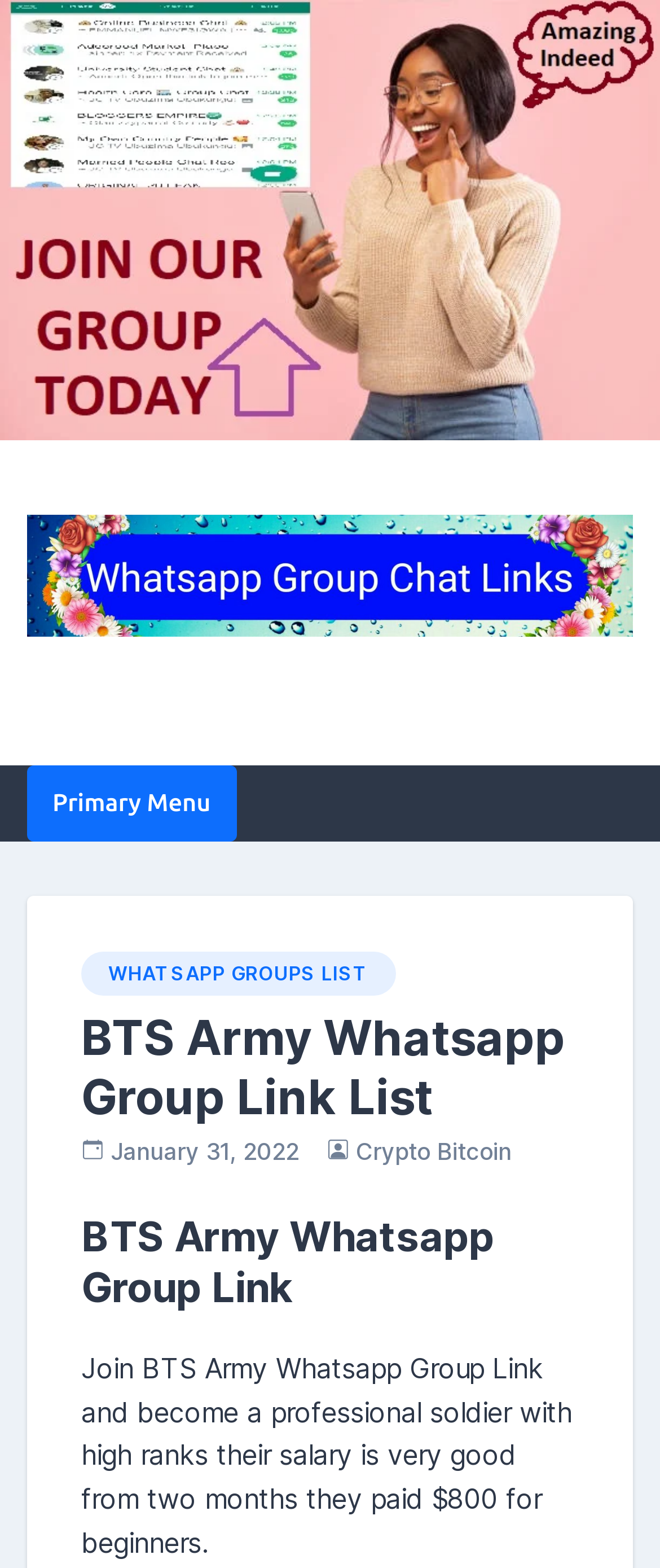Given the following UI element description: "WhatsApp Group Links", find the bounding box coordinates in the webpage screenshot.

[0.041, 0.415, 0.9, 0.522]